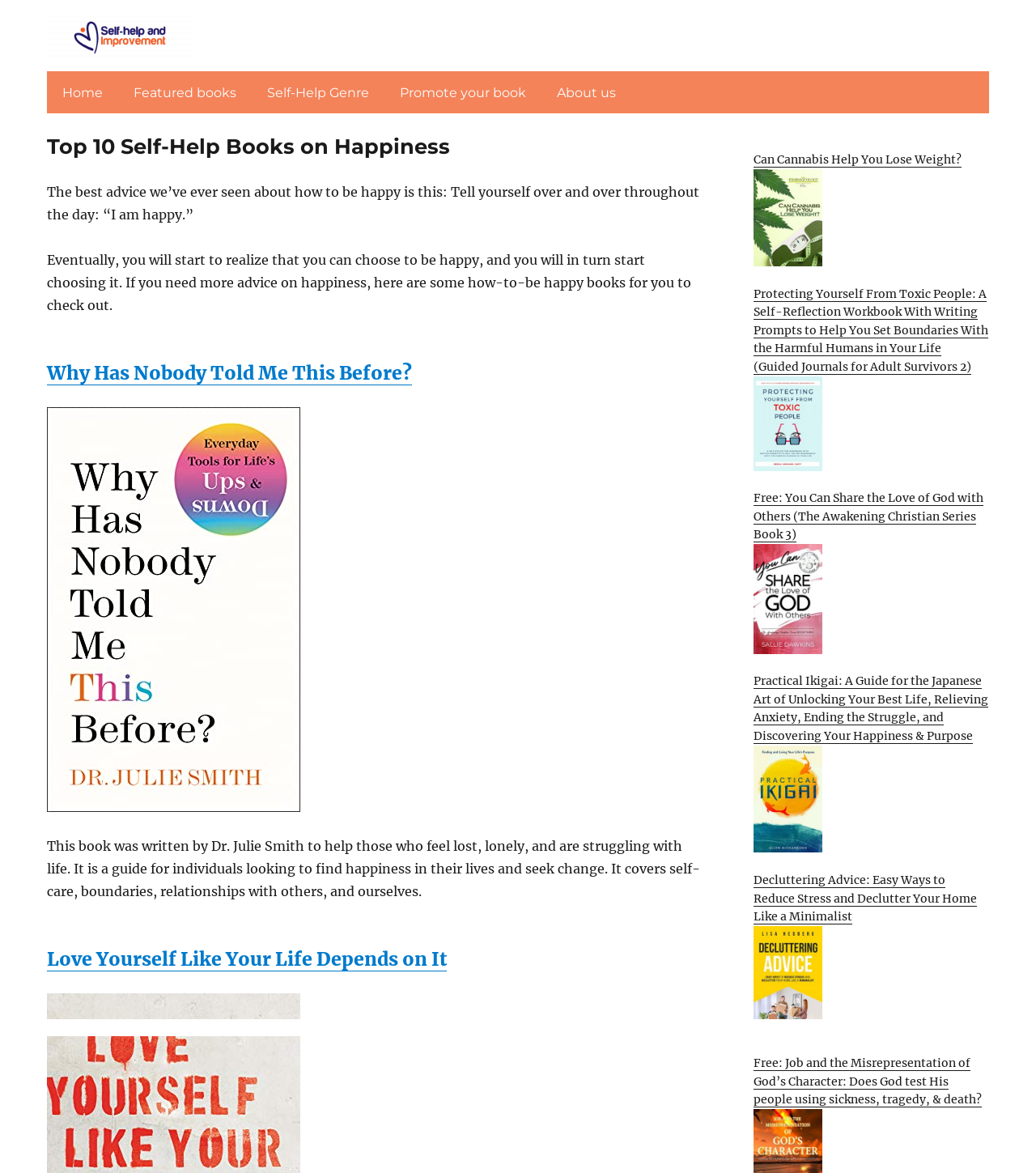How many links are there in the primary menu?
Answer the question with just one word or phrase using the image.

5